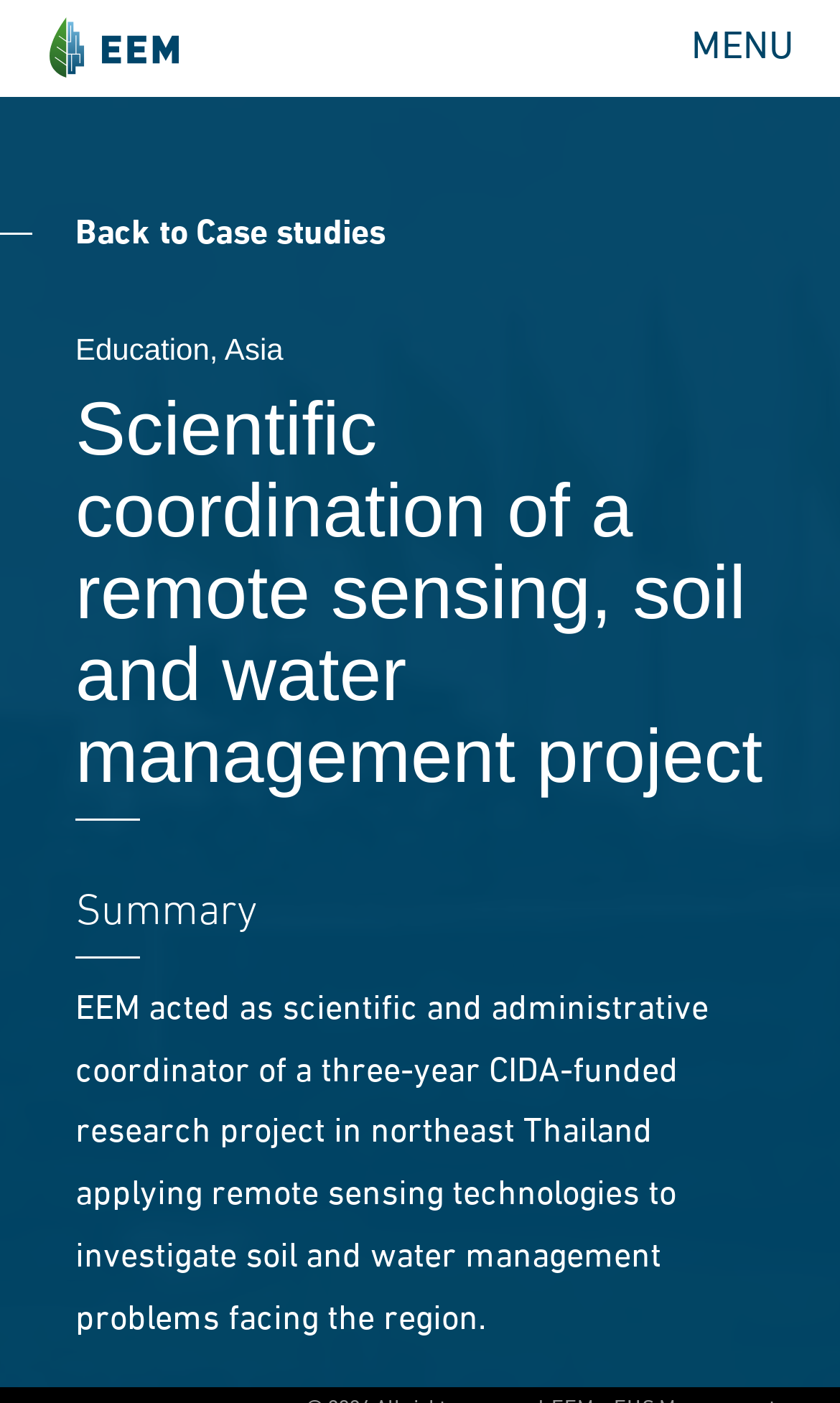Can you determine the main header of this webpage?

Education, Asia
Scientific coordination of a remote sensing, soil and water management project